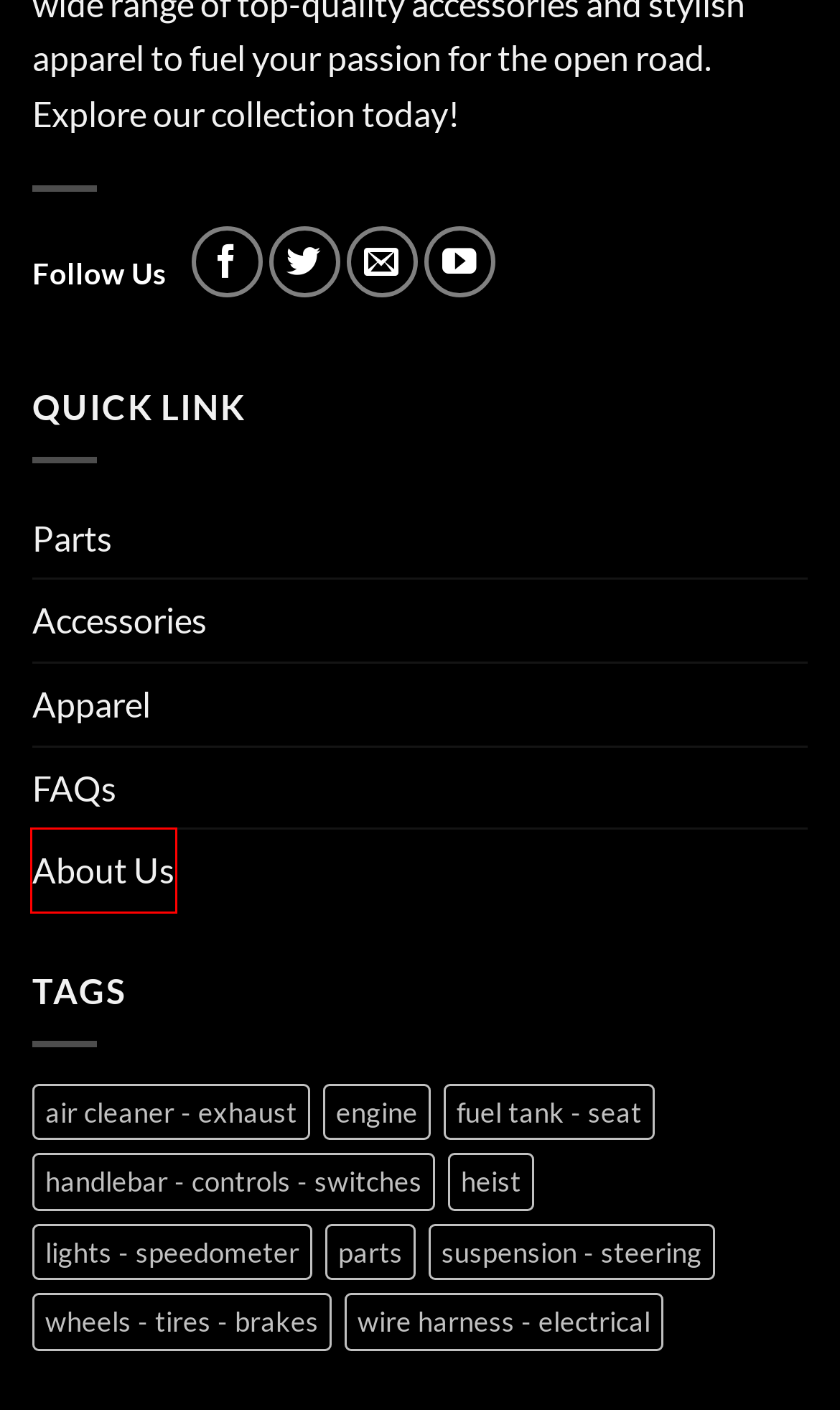A screenshot of a webpage is given with a red bounding box around a UI element. Choose the description that best matches the new webpage shown after clicking the element within the red bounding box. Here are the candidates:
A. Products tagged: heist | Cleveland Motorcycles Speedshop
B. Products tagged: handlebar - controls - switches | Cleveland Motorcycles Speedshop
C. Products tagged: lights - speedometer | Cleveland Motorcycles Speedshop
D. About | Cleveland CycleWerks
E. Products tagged: parts | Cleveland Motorcycles Speedshop
F. Products tagged: wheels - tires - brakes | Cleveland Motorcycles Speedshop
G. Products tagged: air cleaner - exhaust | Cleveland Motorcycles Speedshop
H. Products tagged: suspension - steering | Cleveland Motorcycles Speedshop

D